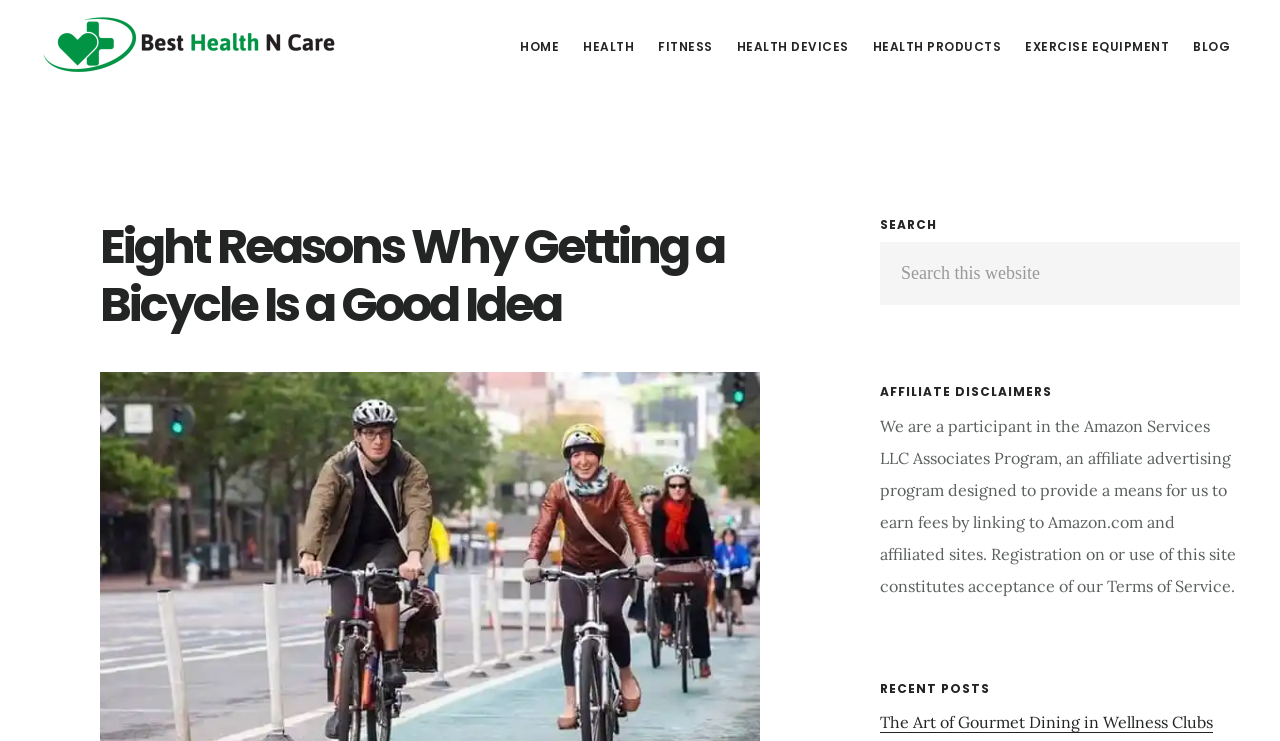Locate the bounding box coordinates of the clickable element to fulfill the following instruction: "read affiliate disclaimers". Provide the coordinates as four float numbers between 0 and 1 in the format [left, top, right, bottom].

[0.688, 0.52, 0.969, 0.54]